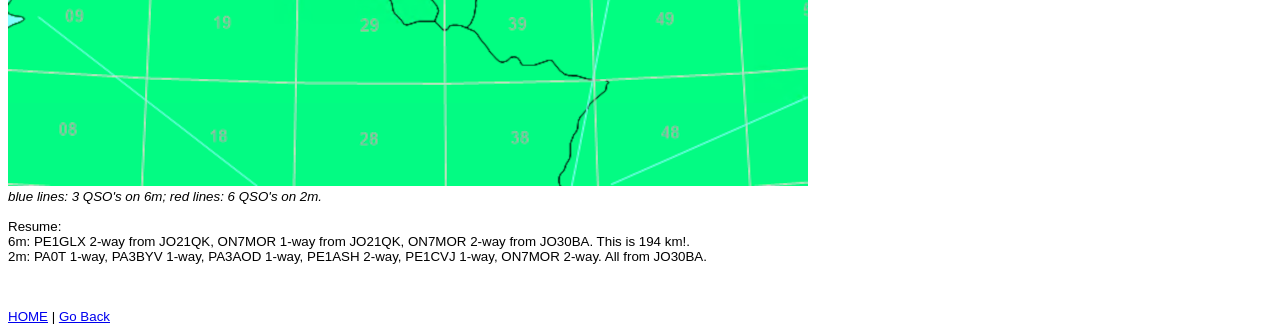Locate the bounding box of the user interface element based on this description: "Go Back".

[0.046, 0.93, 0.086, 0.975]